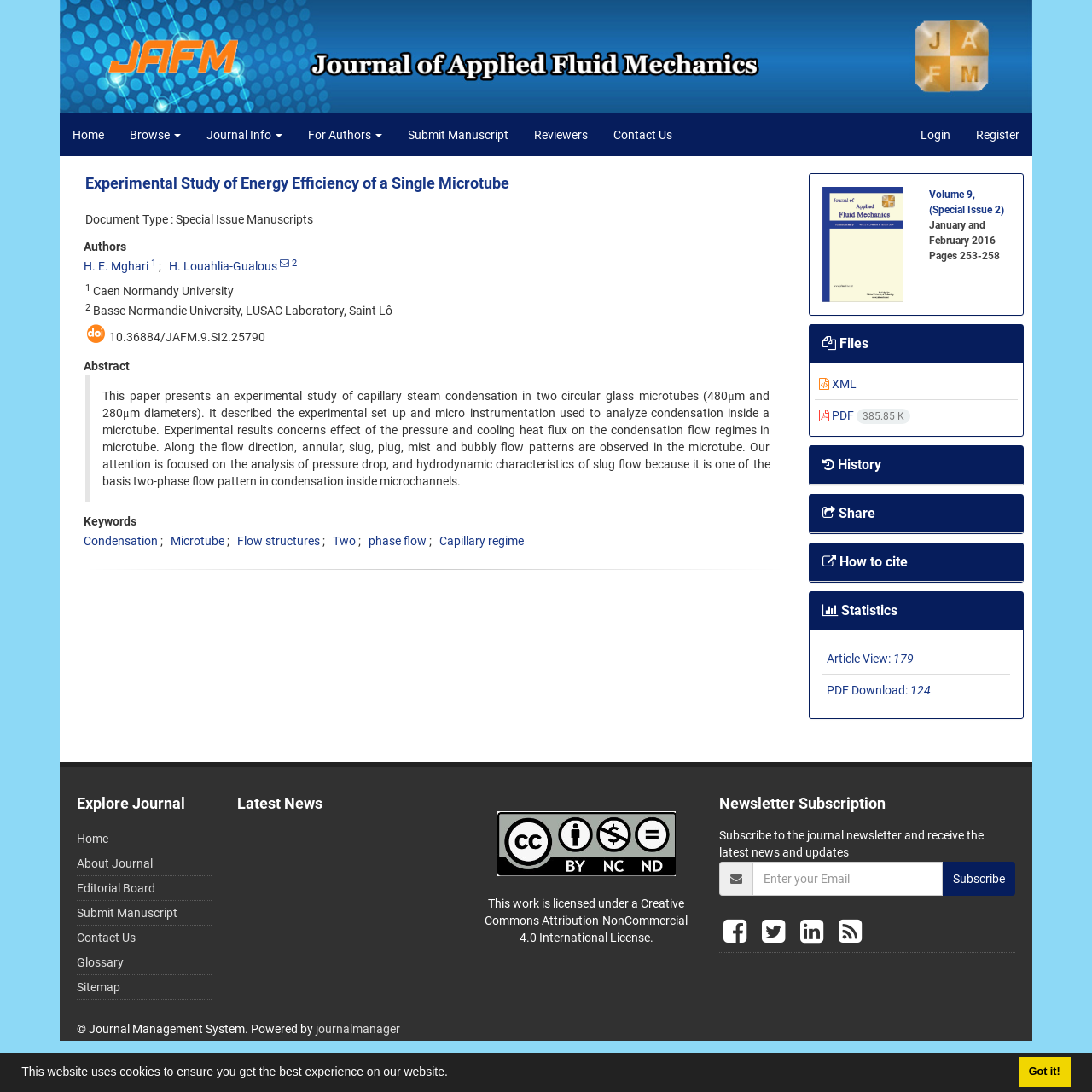Bounding box coordinates are specified in the format (top-left x, top-left y, bottom-right x, bottom-right y). All values are floating point numbers bounded between 0 and 1. Please provide the bounding box coordinate of the region this sentence describes: About Journal

[0.07, 0.784, 0.14, 0.797]